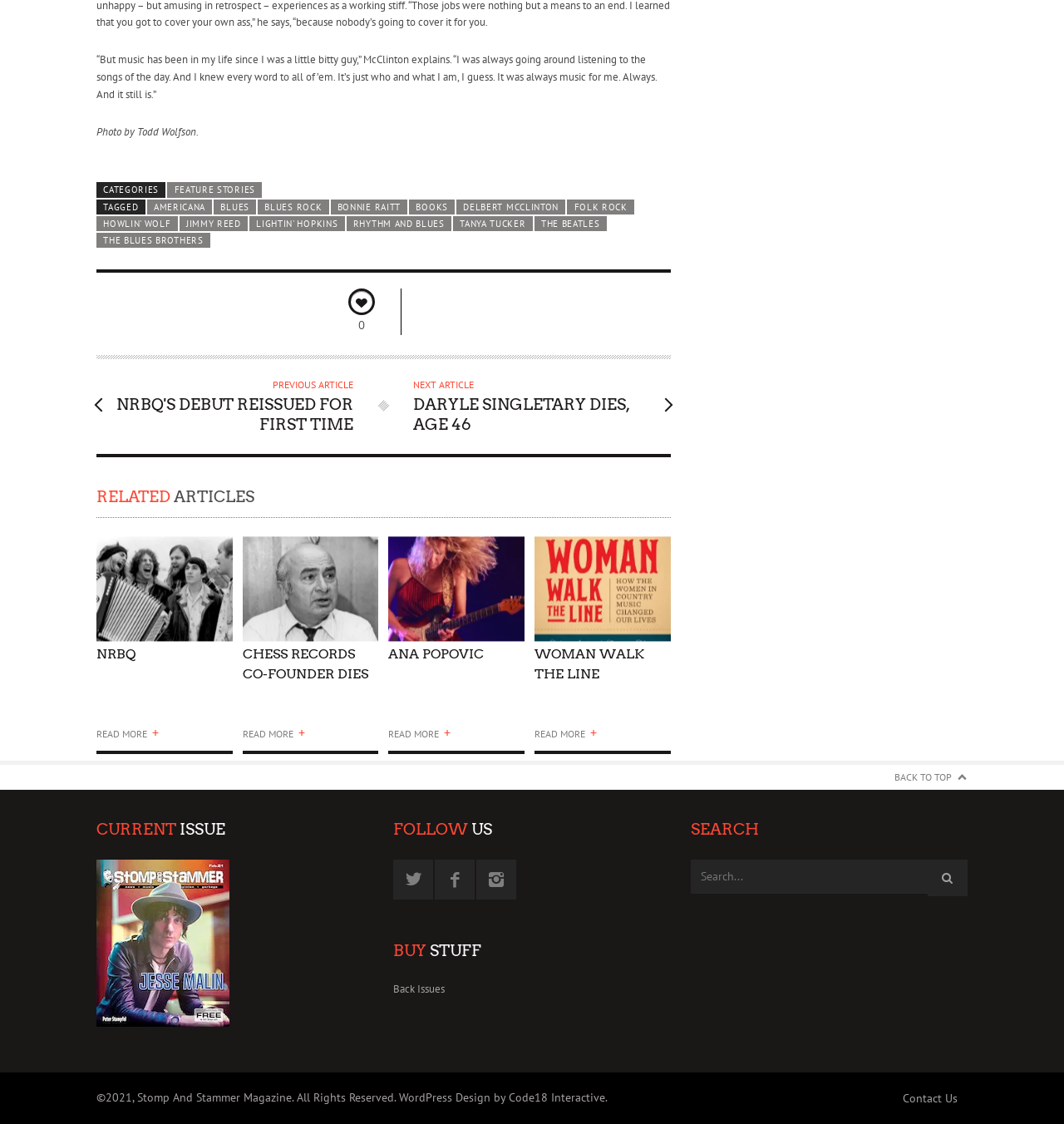What is the category of the article with the heading 'NRBQ'S DEBUT REISSUED FOR FIRST TIME'?
Look at the image and answer the question with a single word or phrase.

AMERICANA